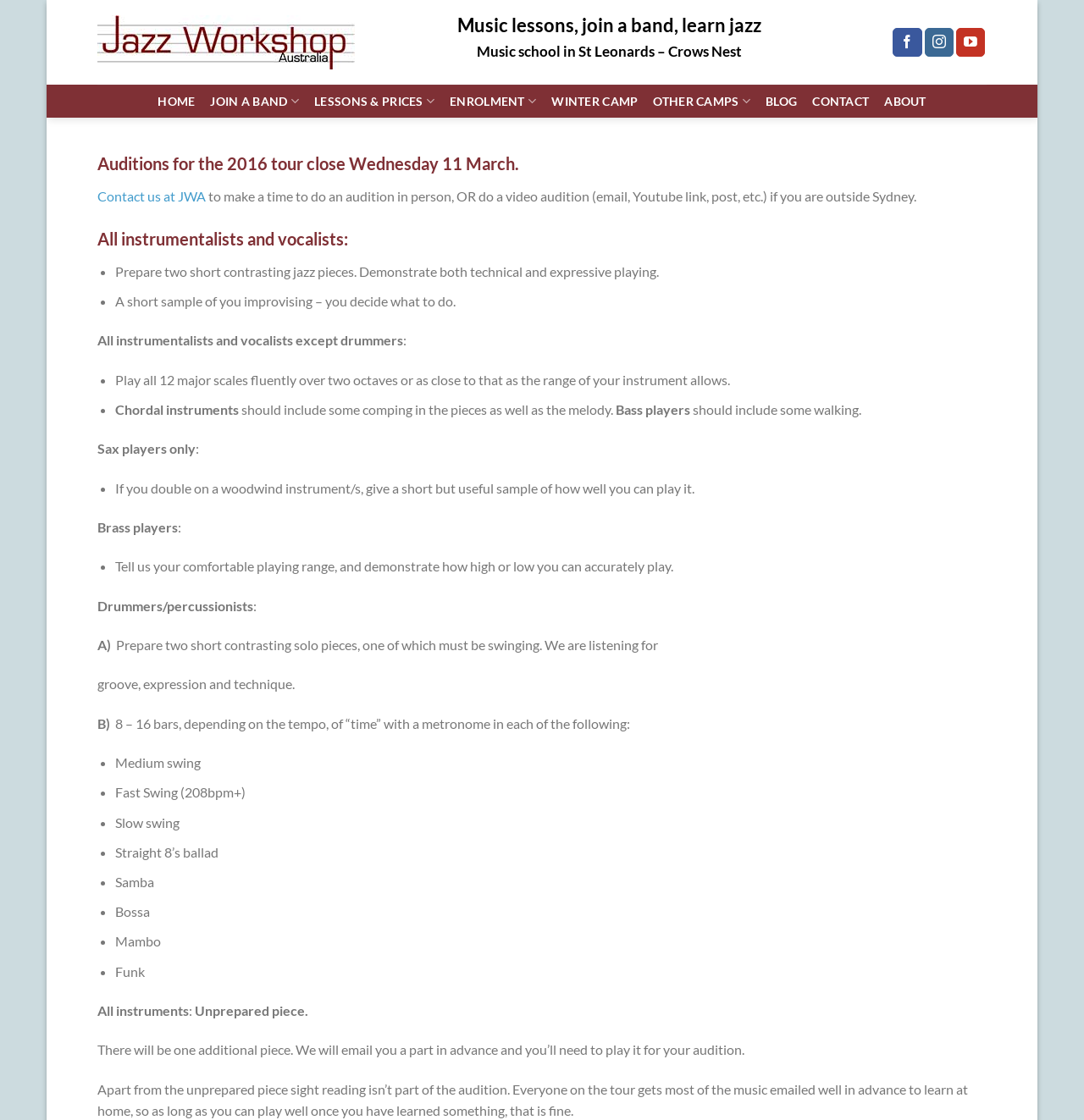How can I audition if I am outside Sydney?
Please answer using one word or phrase, based on the screenshot.

Do a video audition